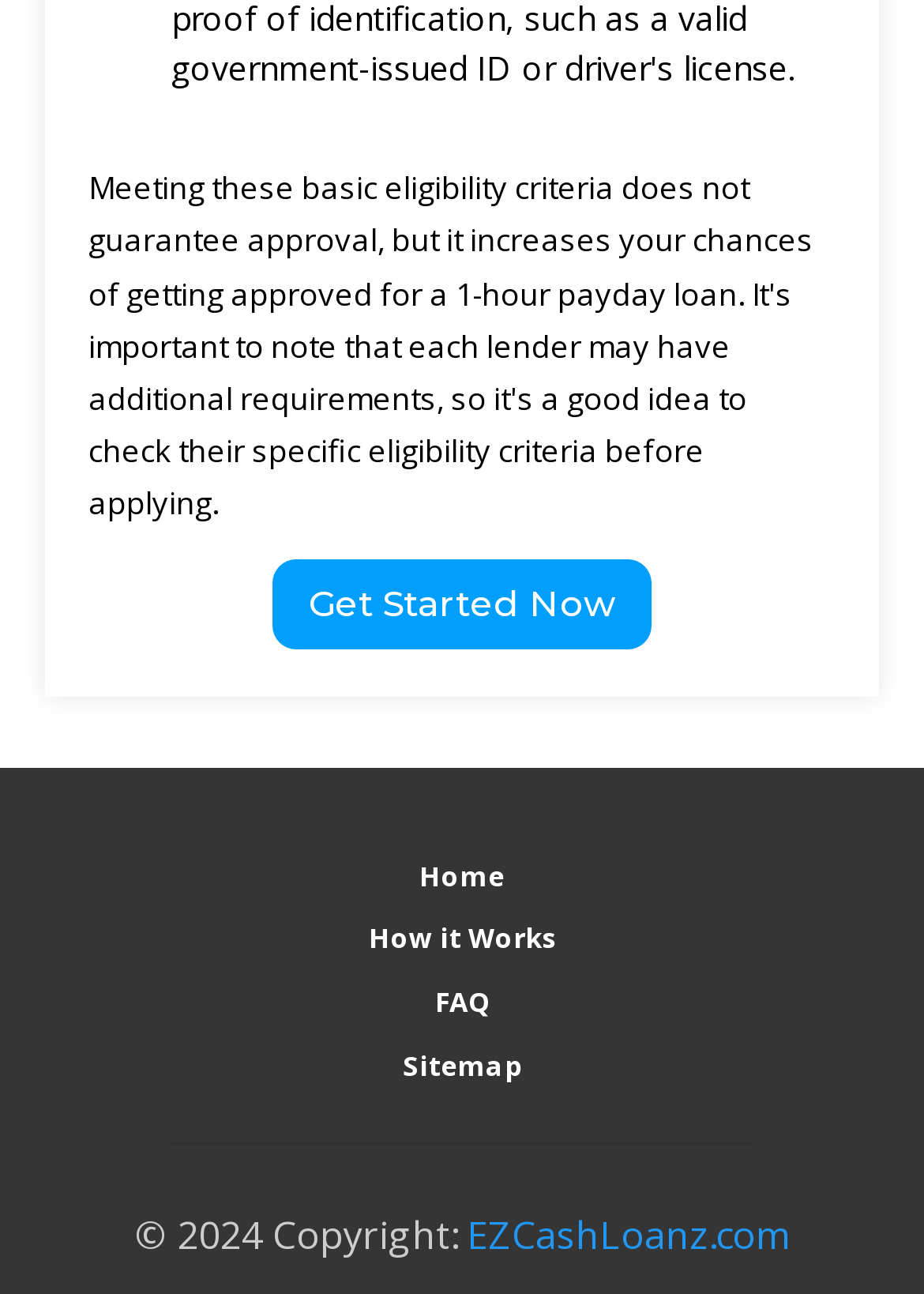Respond to the question below with a single word or phrase: What is the text of the first link on the webpage?

Get Started Now